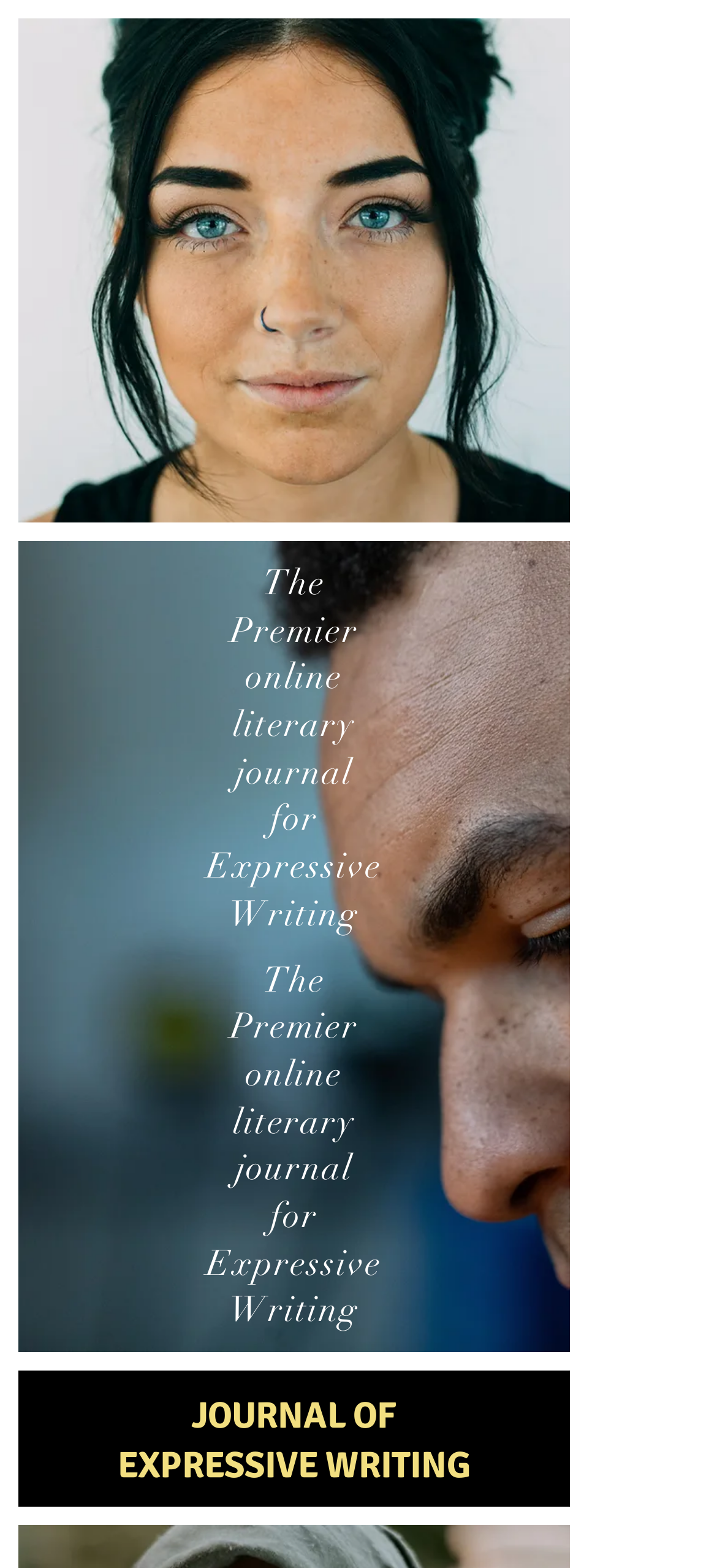Produce an elaborate caption capturing the essence of the webpage.

The webpage appears to be a literary journal or publication, with a focus on expressive writing. At the top of the page, there are two images, one by Hassan Khan and the other by ThisisEngineering RAEng, which are positioned side by side, taking up most of the width of the page. 

Below the images, there is a series of headings that form a title or banner, which reads "The Premier online literary journal for Expressive Writing" in a repetitive pattern. This title is centered on the page and takes up a significant portion of the vertical space.

Further down the page, there is a larger, more prominent heading that reads "JOURNAL OF EXPRESSIVE WRITING", which is also centered on the page. This heading appears to be the main title of the journal or publication.

The meta description, which is a short phrase, seems to be unrelated to the content of the webpage, and instead appears to be a quote or a phrase from a story or article. It reads "By Elizabeth Jaeger — Yes, I watched my son hit your son. You thought I was standing off to the side reading a book. But I was watching".